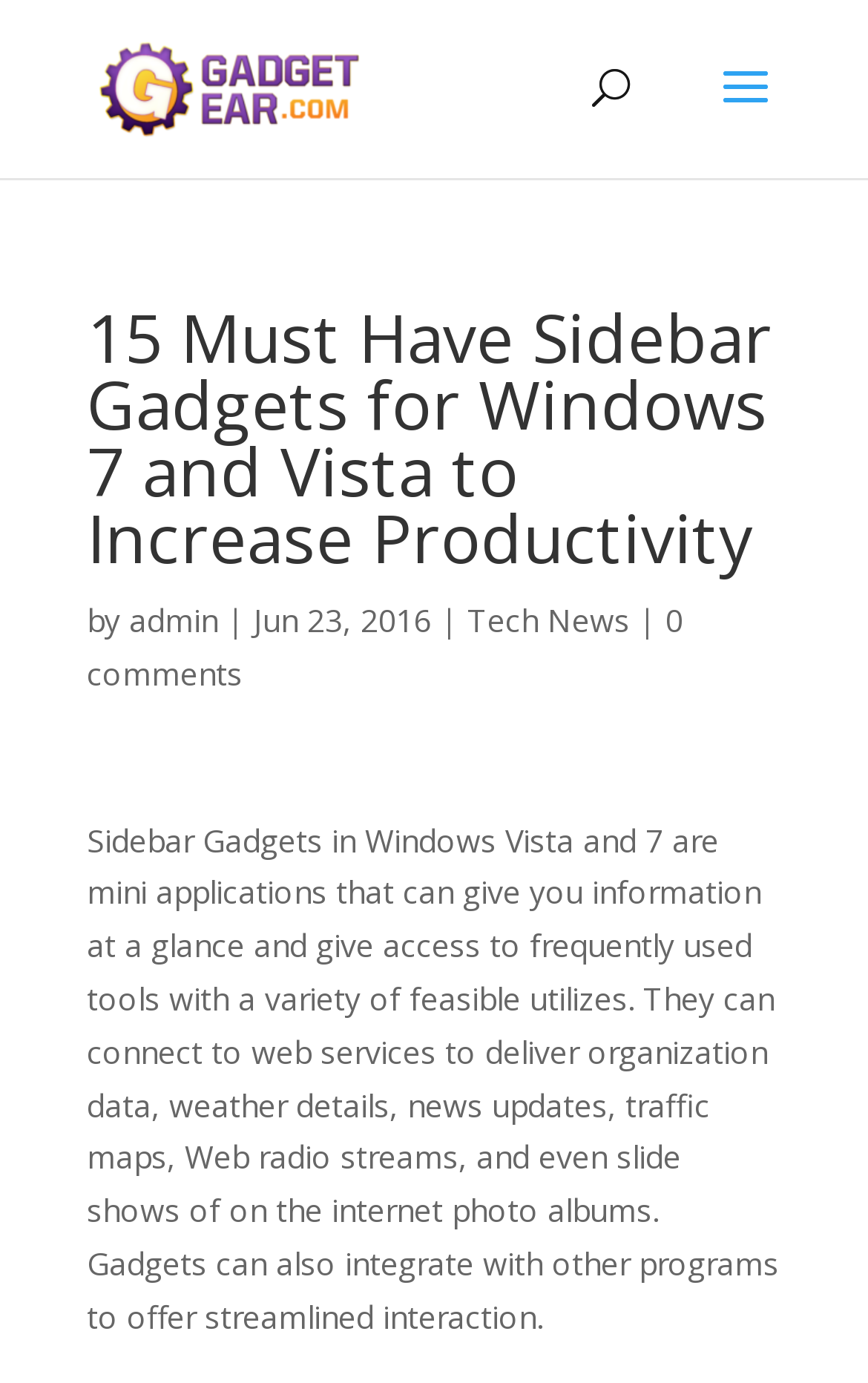Refer to the image and provide a thorough answer to this question:
How many comments does this article have?

The number of comments on this article can be found by looking at the link at the bottom of the article, which says '0 comments'.